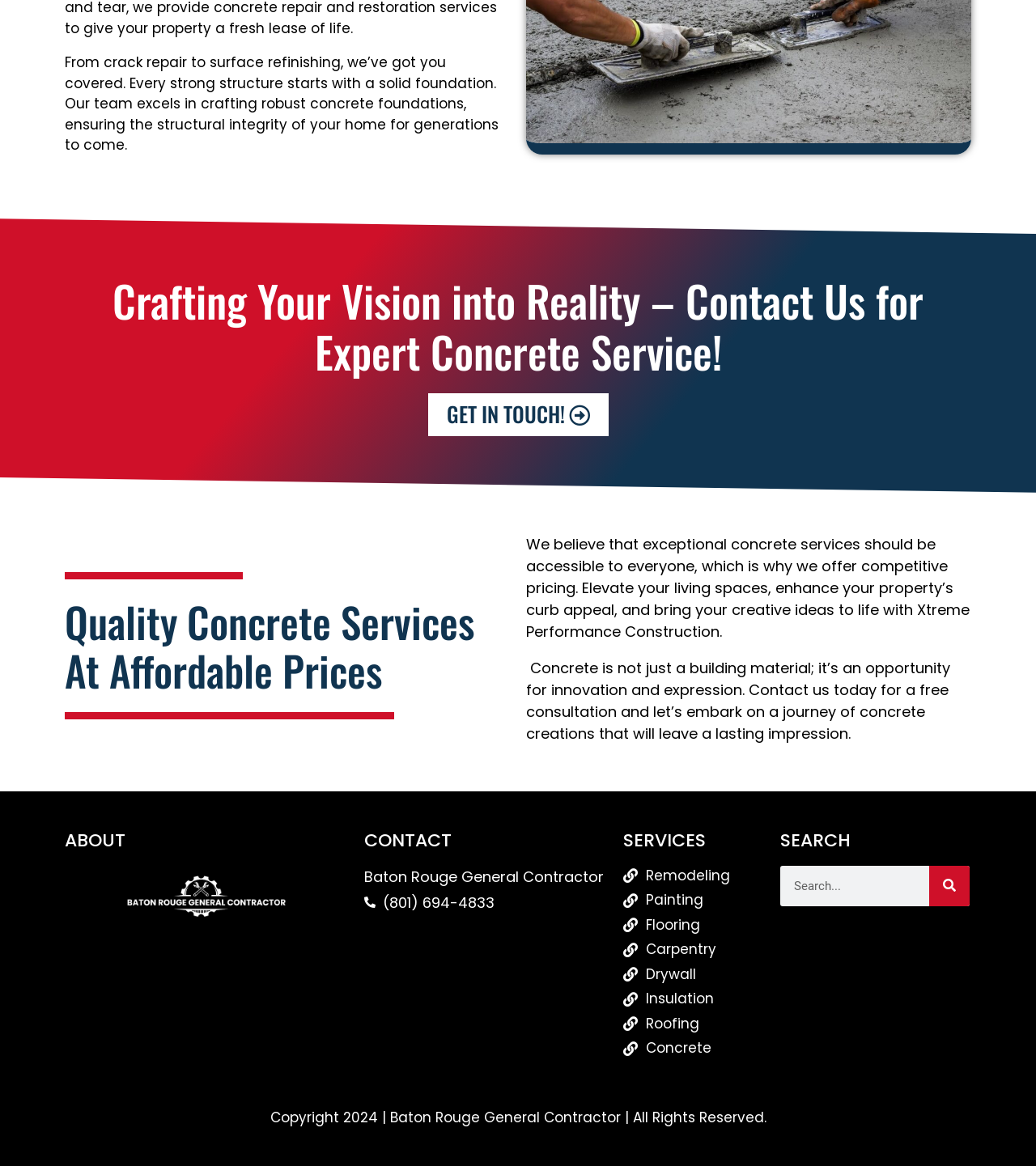What is the company's pricing strategy?
Please provide a single word or phrase in response based on the screenshot.

Competitive pricing